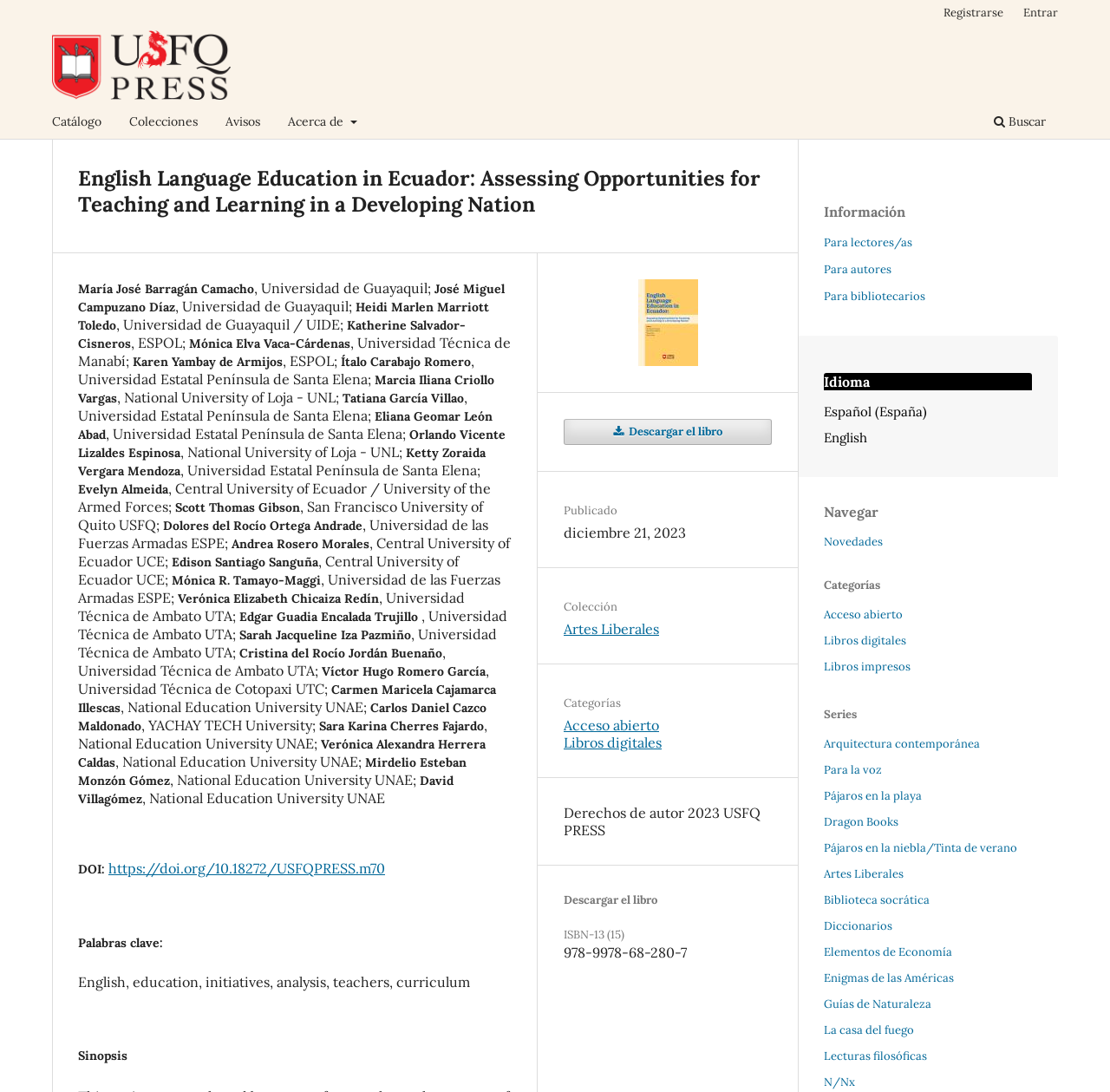Locate the UI element described by https://doi.org/10.18272/USFQPRESS.m70 in the provided webpage screenshot. Return the bounding box coordinates in the format (top-left x, top-left y, bottom-right x, bottom-right y), ensuring all values are between 0 and 1.

[0.098, 0.787, 0.347, 0.803]